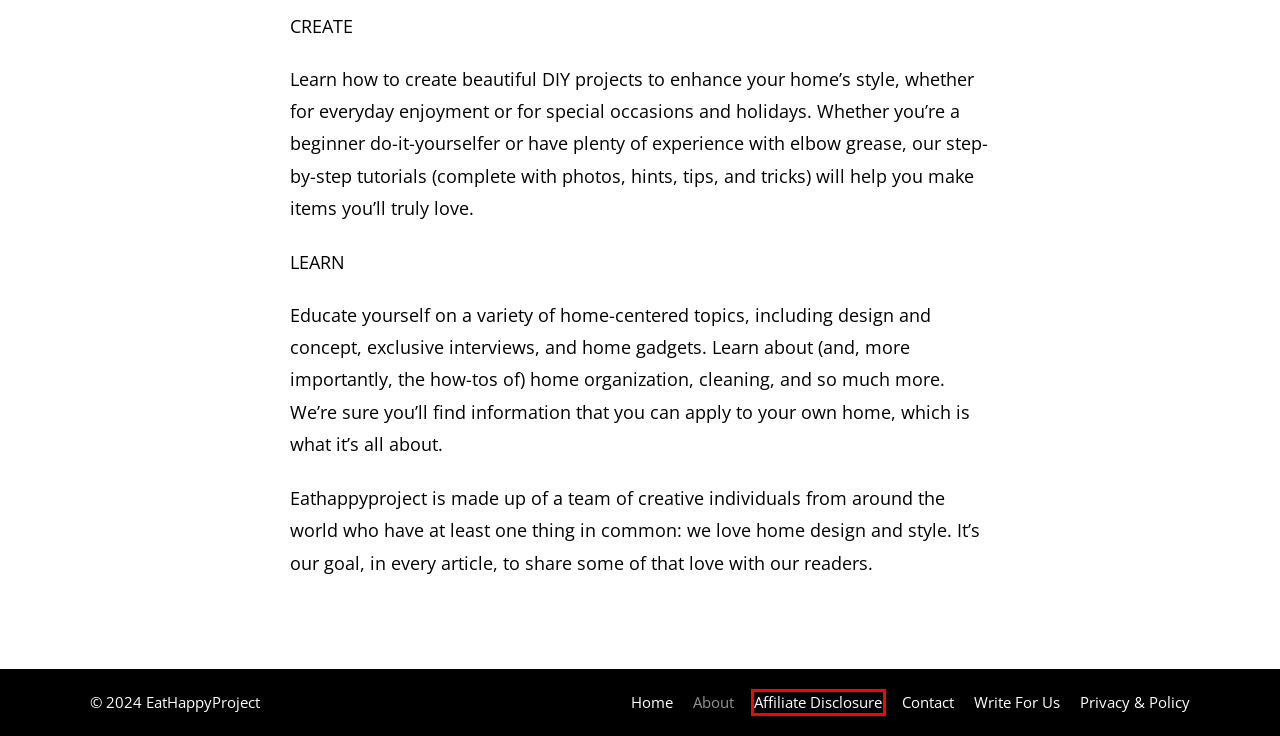Look at the given screenshot of a webpage with a red rectangle bounding box around a UI element. Pick the description that best matches the new webpage after clicking the element highlighted. The descriptions are:
A. Home Decor Write For Us - EatHappyProject
B. Environment & Green - EatHappyProject
C. Home Decor - EatHappyProject
D. DIY - EatHappyProject
E. Privacy Policy - EatHappyProject
F. Plants - EatHappyProject
G. Amazon Affiliate Disclosure - EatHappyProject
H. Outdoor - EatHappyProject

G